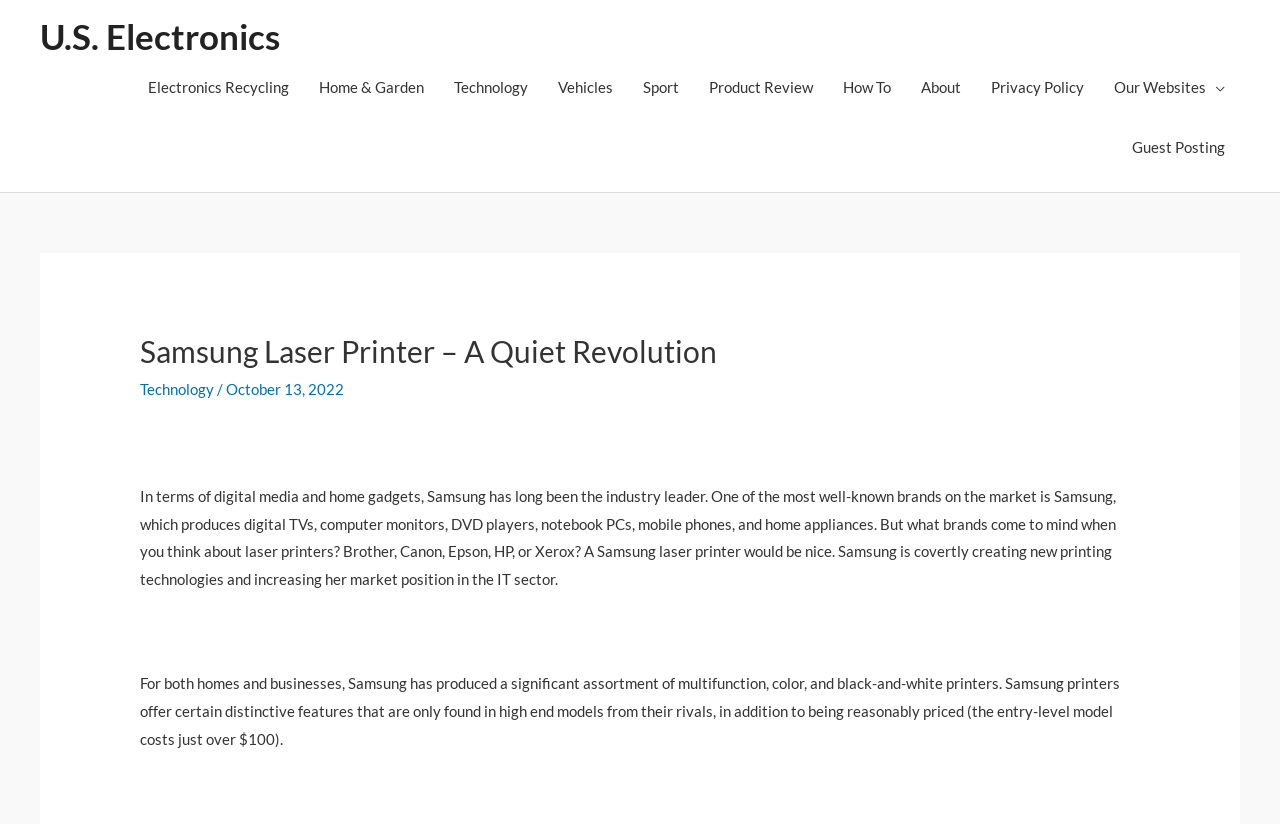Identify the bounding box for the given UI element using the description provided. Coordinates should be in the format (top-left x, top-left y, bottom-right x, bottom-right y) and must be between 0 and 1. Here is the description: Home & Garden

[0.238, 0.069, 0.343, 0.142]